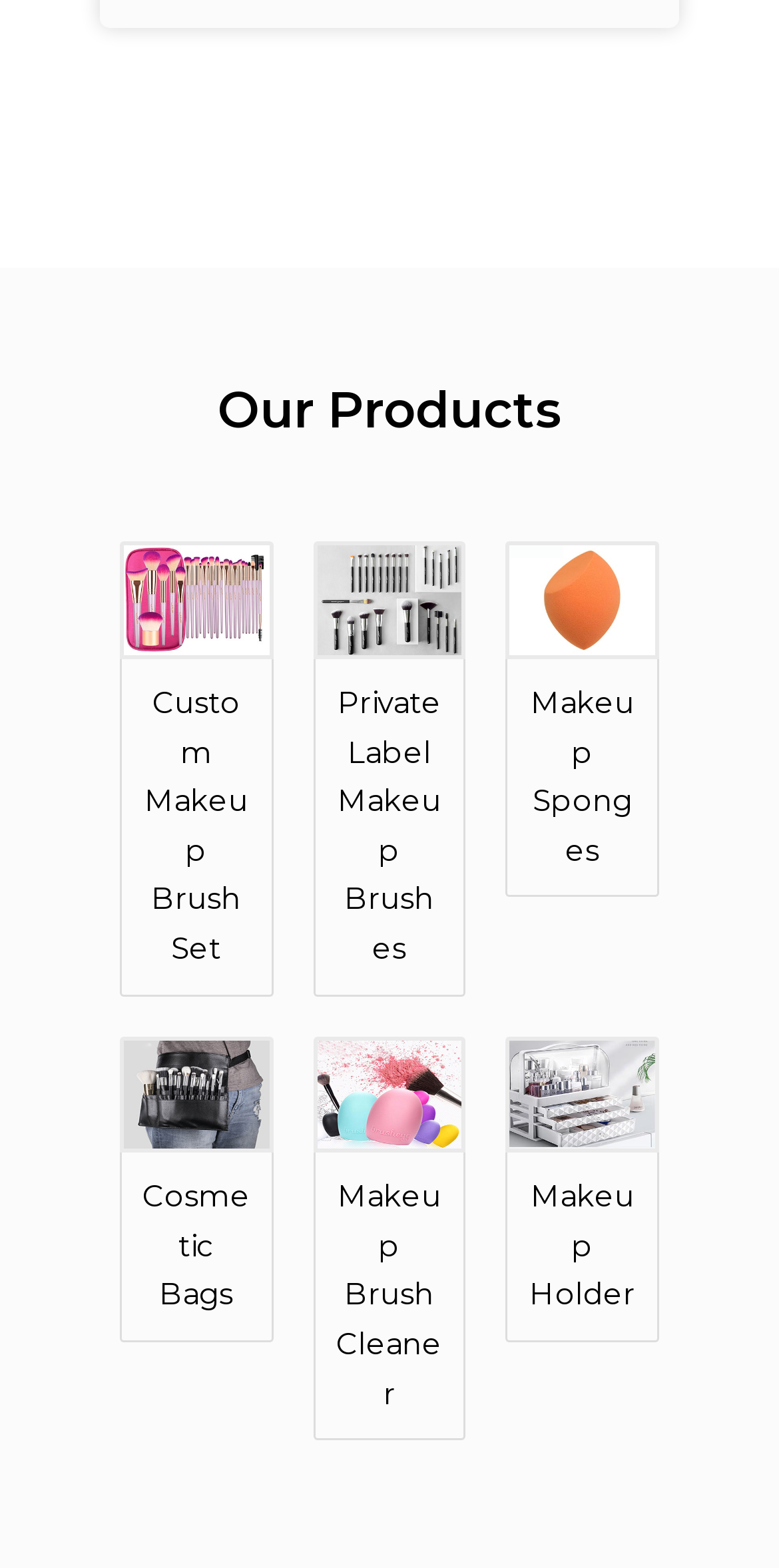Please identify the bounding box coordinates of the area that needs to be clicked to fulfill the following instruction: "Check out Makeup Sponges."

[0.681, 0.437, 0.814, 0.554]